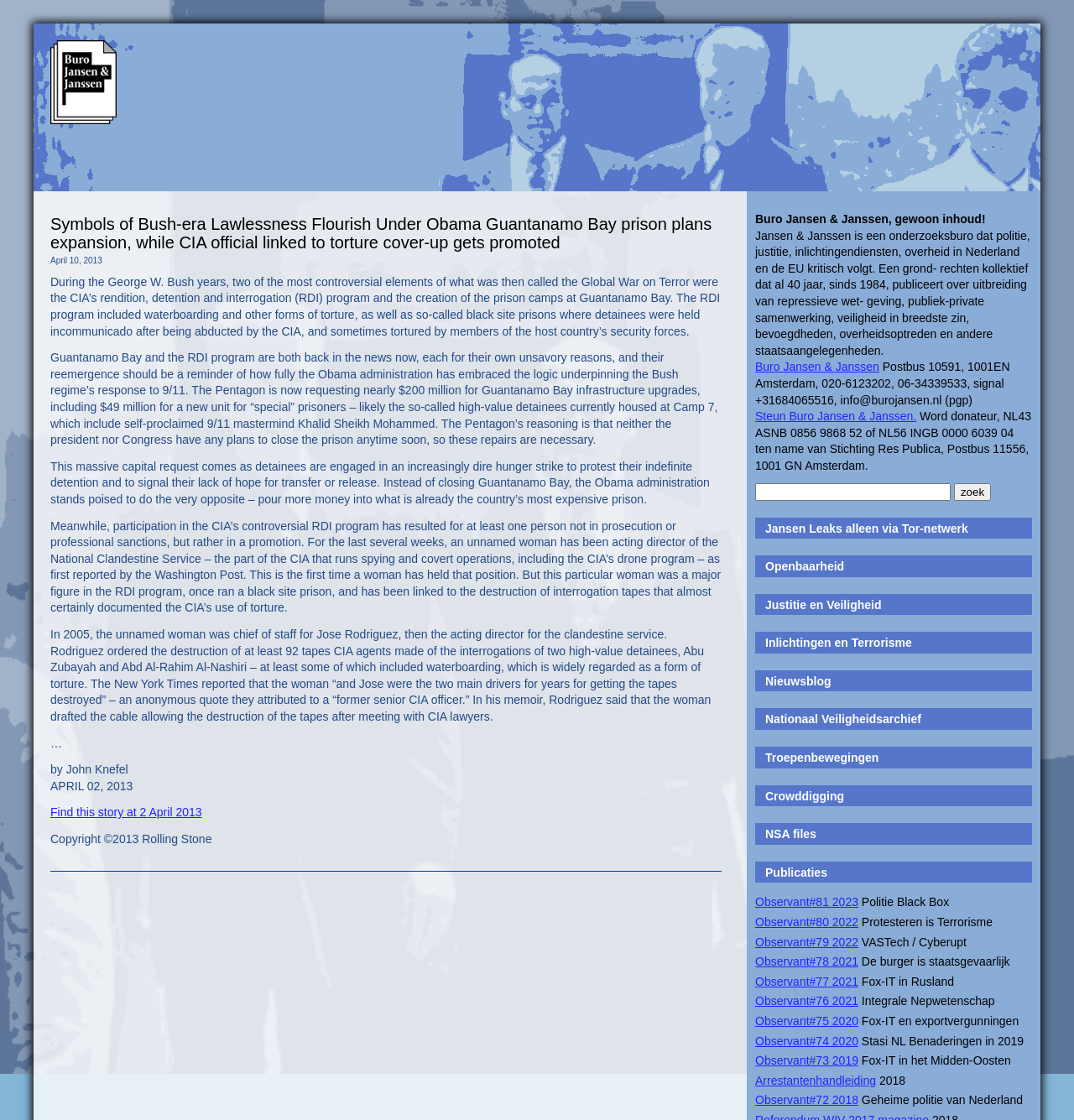Identify the bounding box coordinates for the UI element described as follows: "Steun Buro Jansen & Janssen.". Ensure the coordinates are four float numbers between 0 and 1, formatted as [left, top, right, bottom].

[0.703, 0.366, 0.853, 0.378]